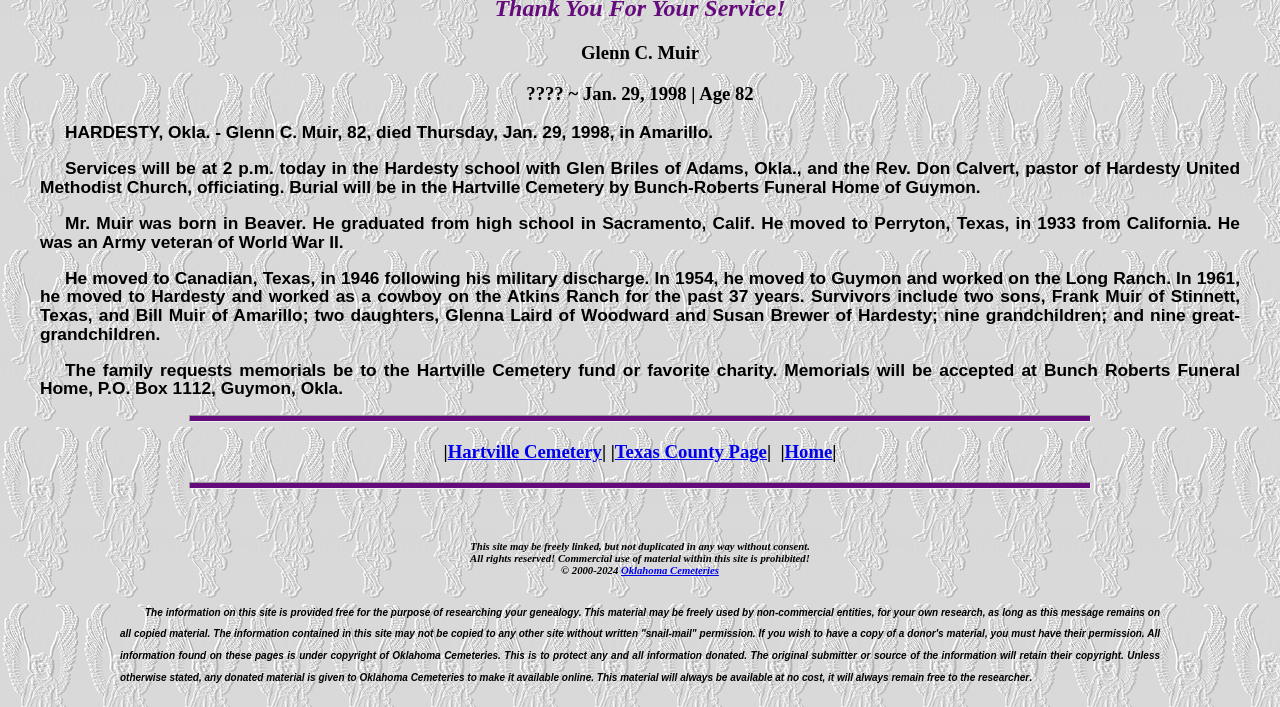Bounding box coordinates are specified in the format (top-left x, top-left y, bottom-right x, bottom-right y). All values are floating point numbers bounded between 0 and 1. Please provide the bounding box coordinate of the region this sentence describes: Home

[0.613, 0.624, 0.65, 0.654]